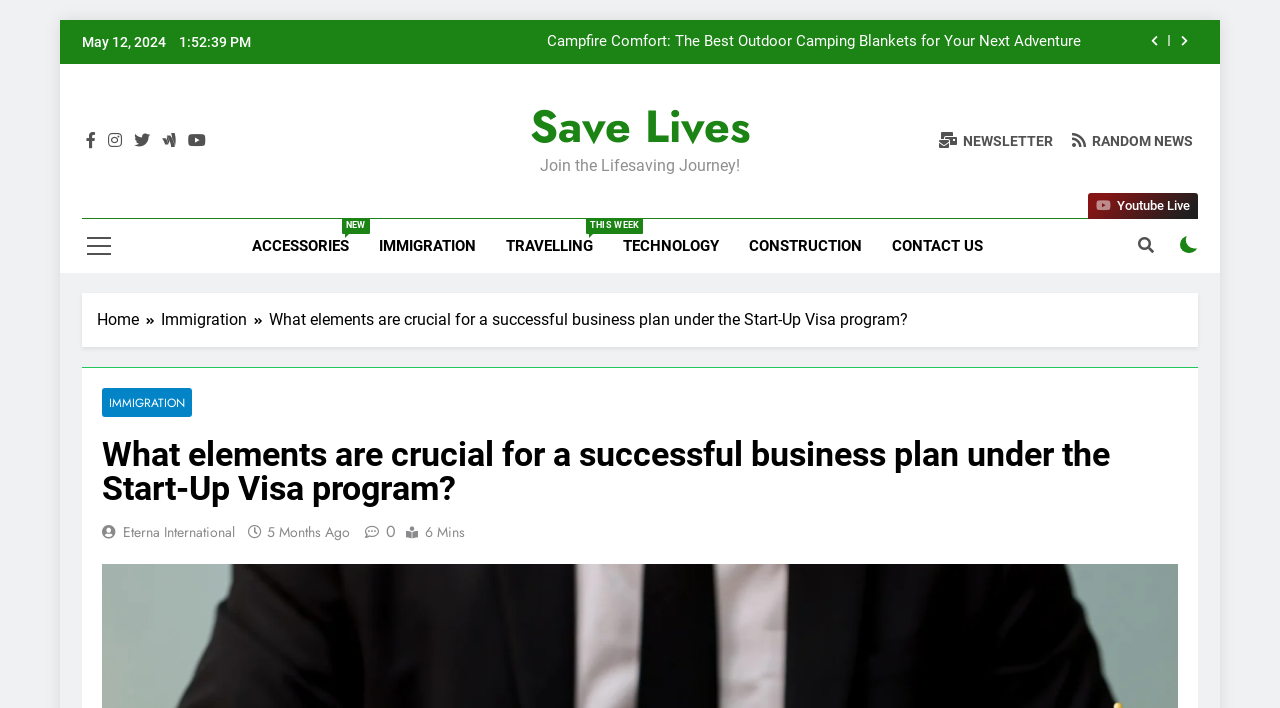How many social media links are there?
Based on the visual information, provide a detailed and comprehensive answer.

I counted the social media links on the webpage and found 5 links, including Youtube Live, Facebook, Twitter, Instagram, and another unknown social media platform.